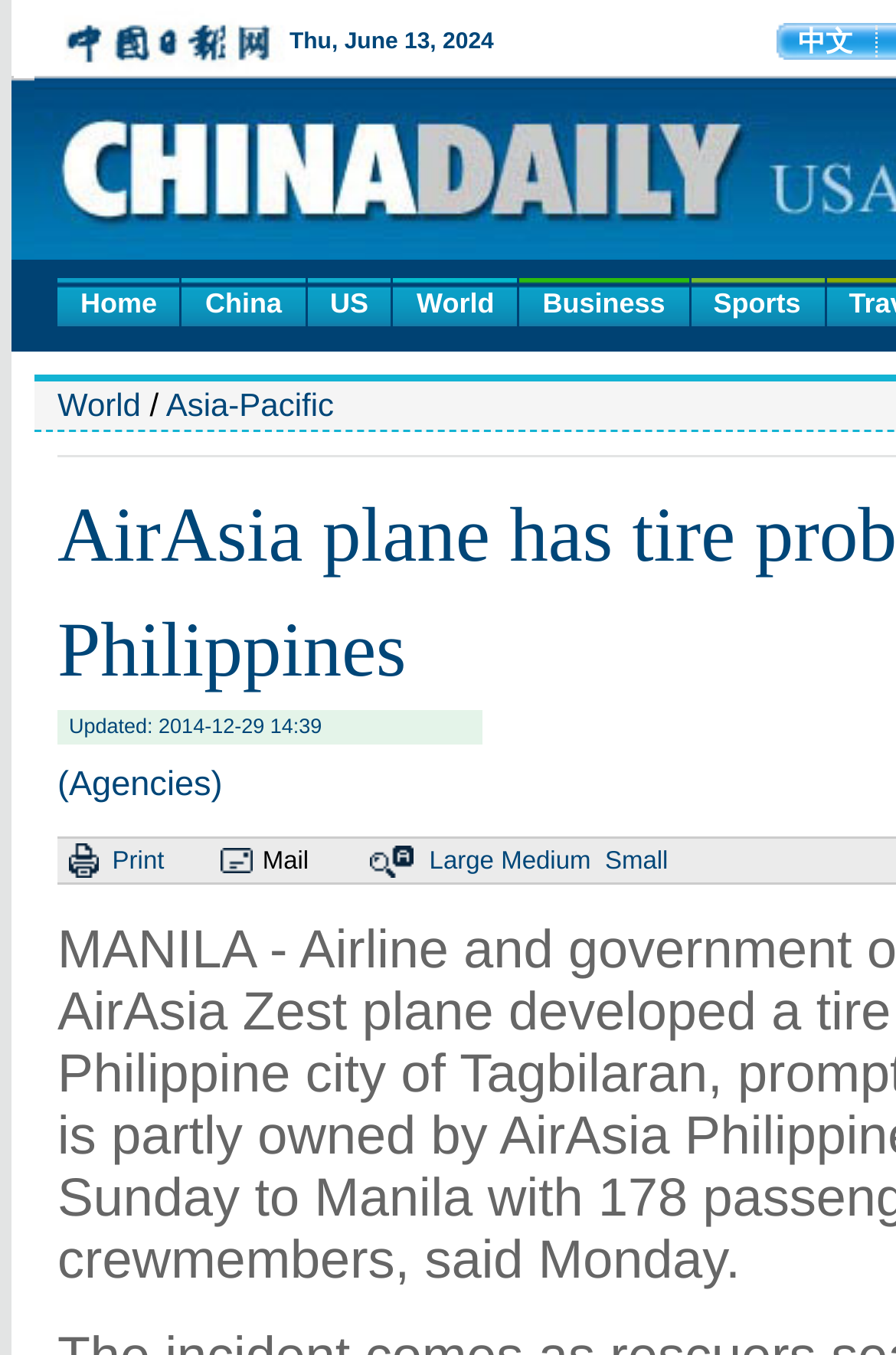Provide the bounding box coordinates of the area you need to click to execute the following instruction: "view Asia-Pacific news".

[0.185, 0.285, 0.373, 0.312]